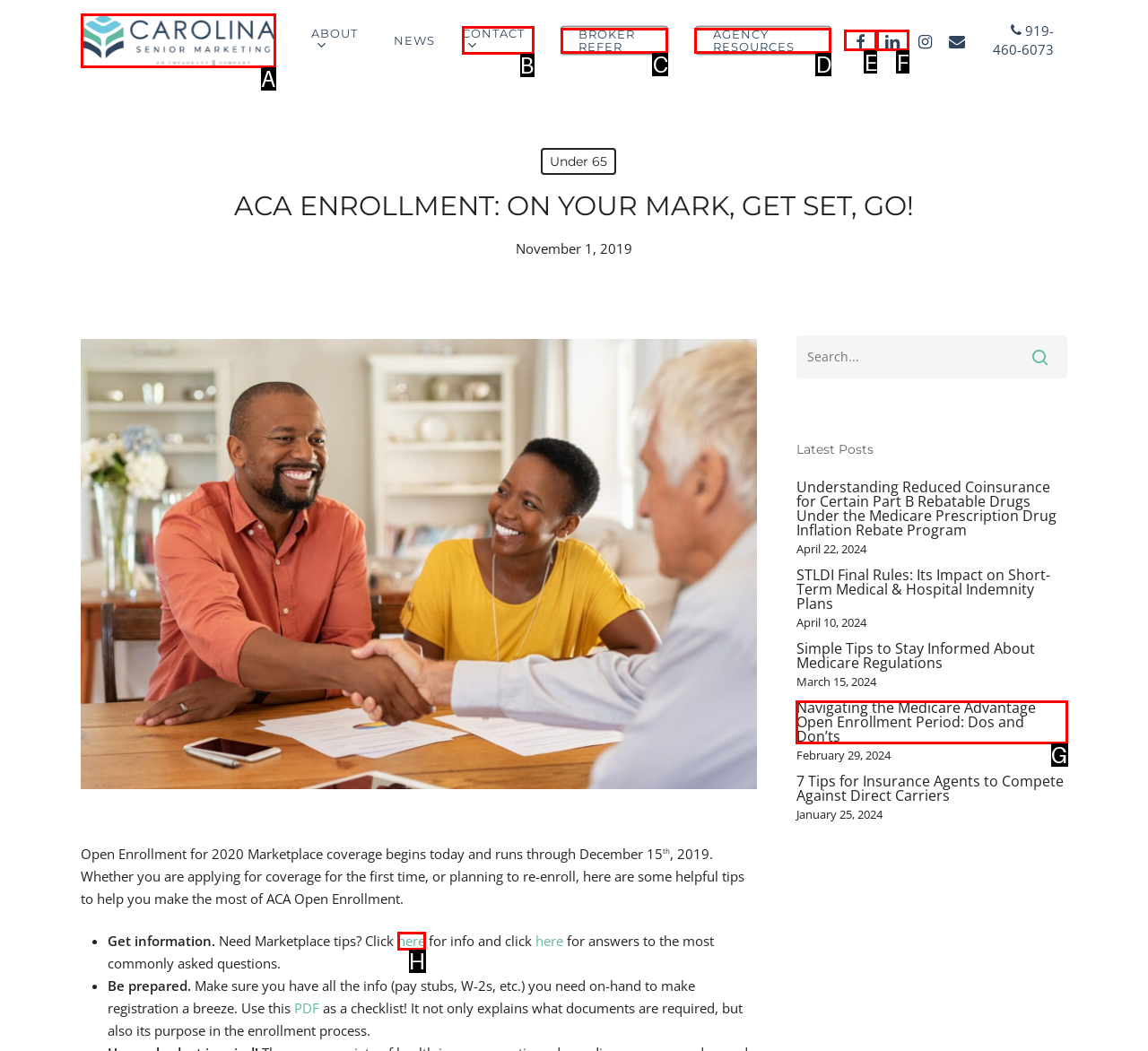With the provided description: alt="Carolina Senior Marketing", select the most suitable HTML element. Respond with the letter of the selected option.

A